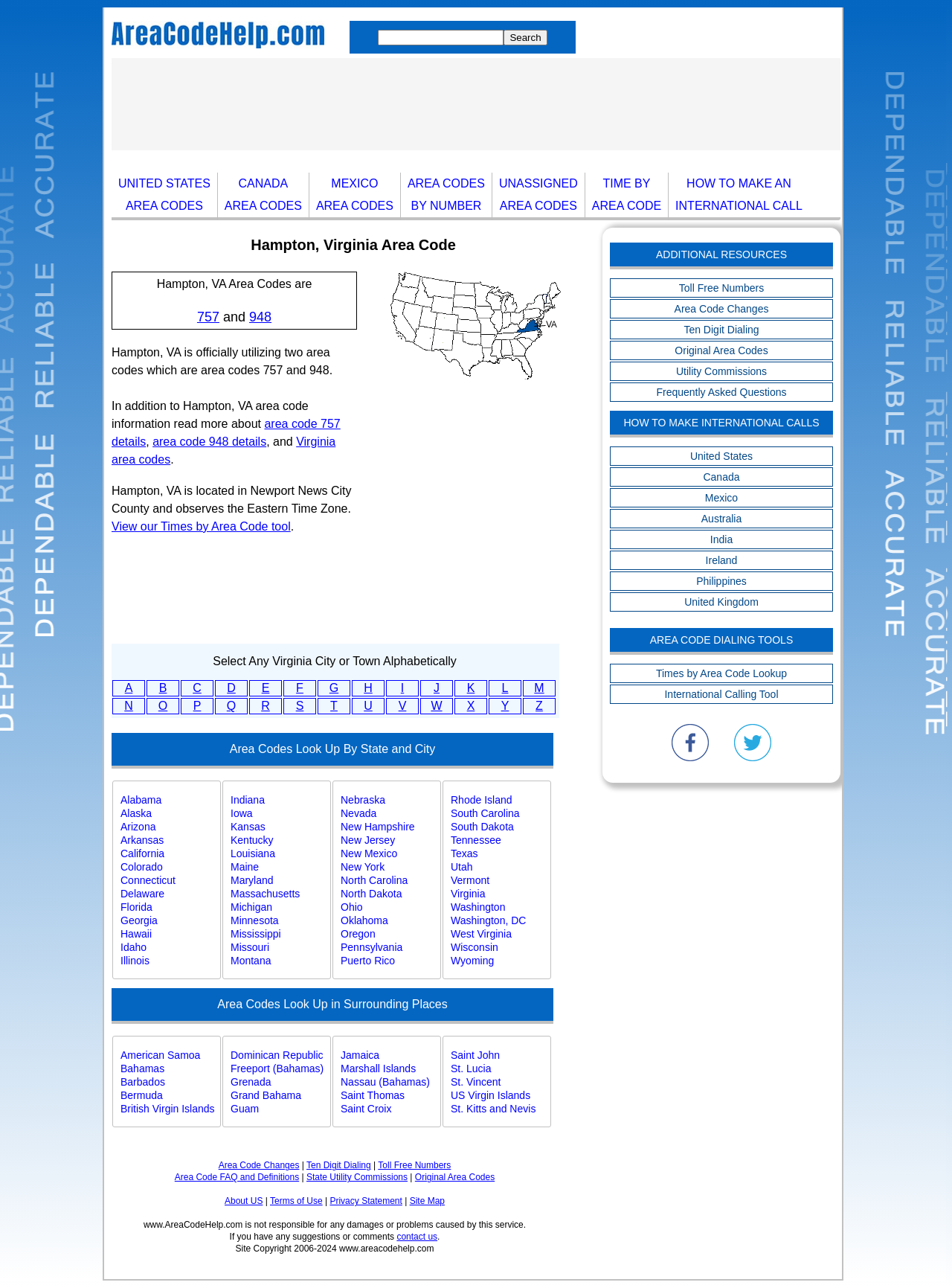How many area codes are used in Hampton, VA?
Using the visual information from the image, give a one-word or short-phrase answer.

2